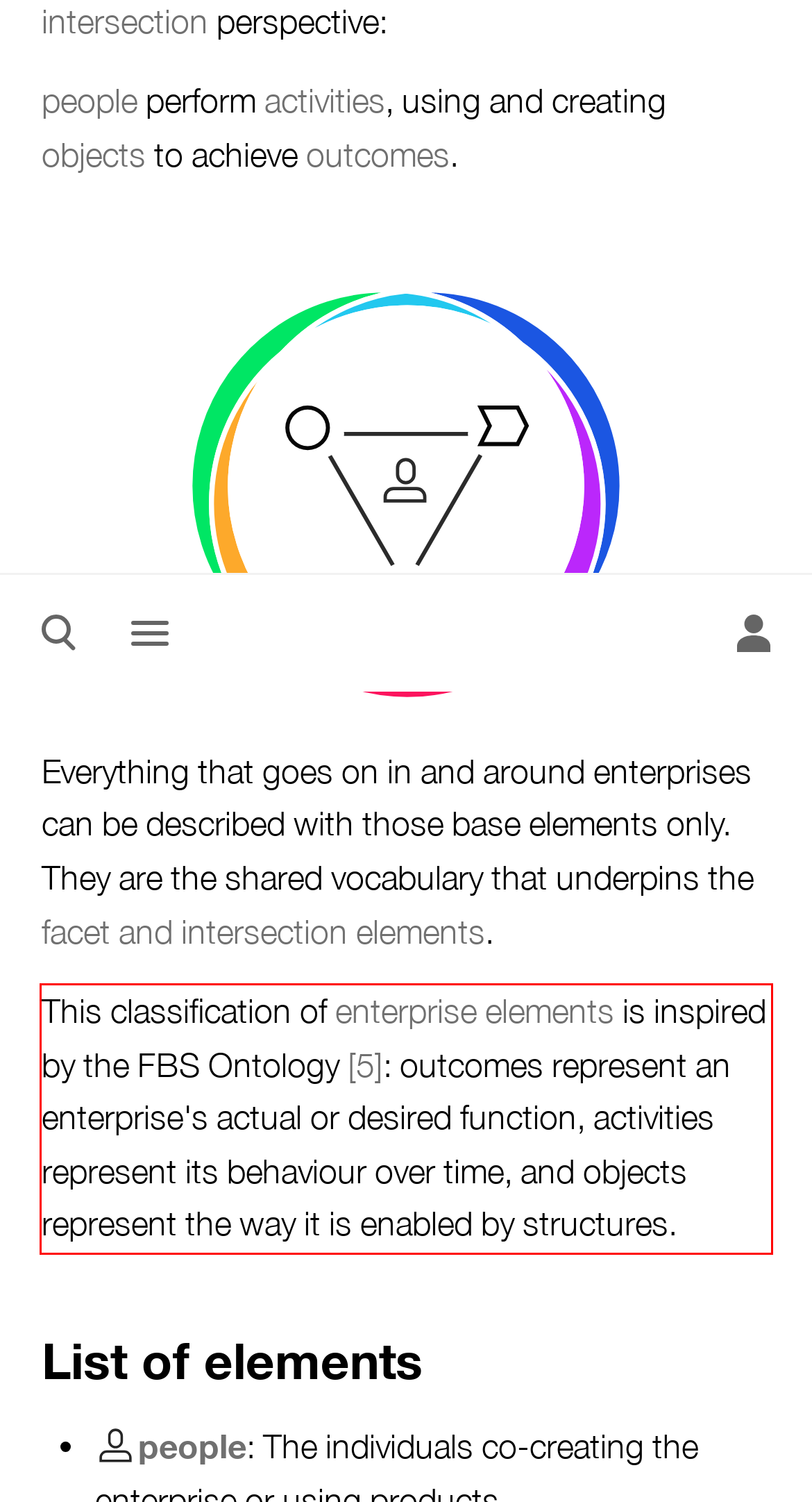Look at the provided screenshot of the webpage and perform OCR on the text within the red bounding box.

This classification of enterprise elements is inspired by the FBS Ontology [5]: outcomes represent an enterprise's actual or desired function, activities represent its behaviour over time, and objects represent the way it is enabled by structures.